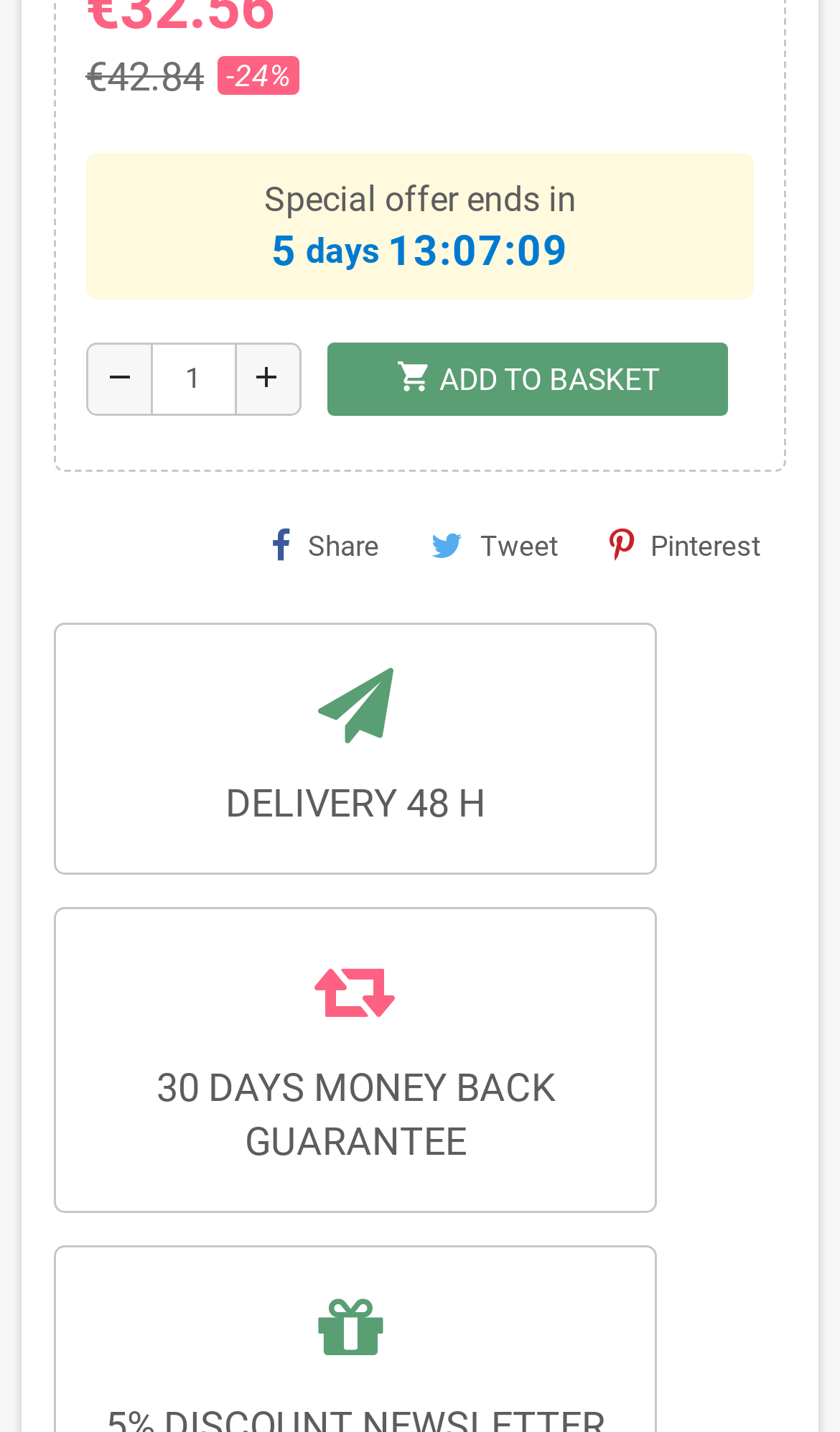How many days is the money-back guarantee valid?
Answer the question using a single word or phrase, according to the image.

30 days